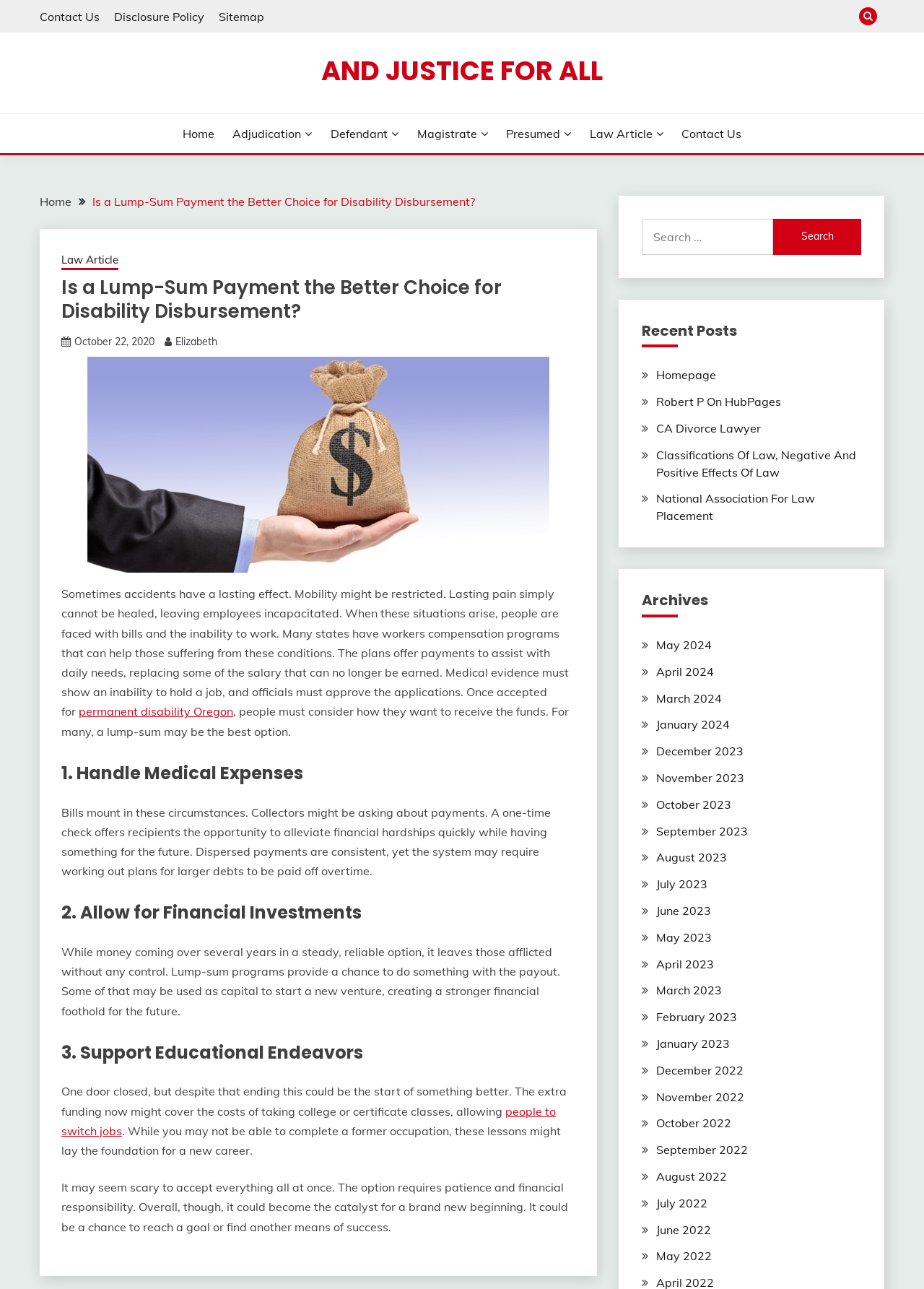Determine the bounding box coordinates of the clickable region to carry out the instruction: "Click the HOME link".

None